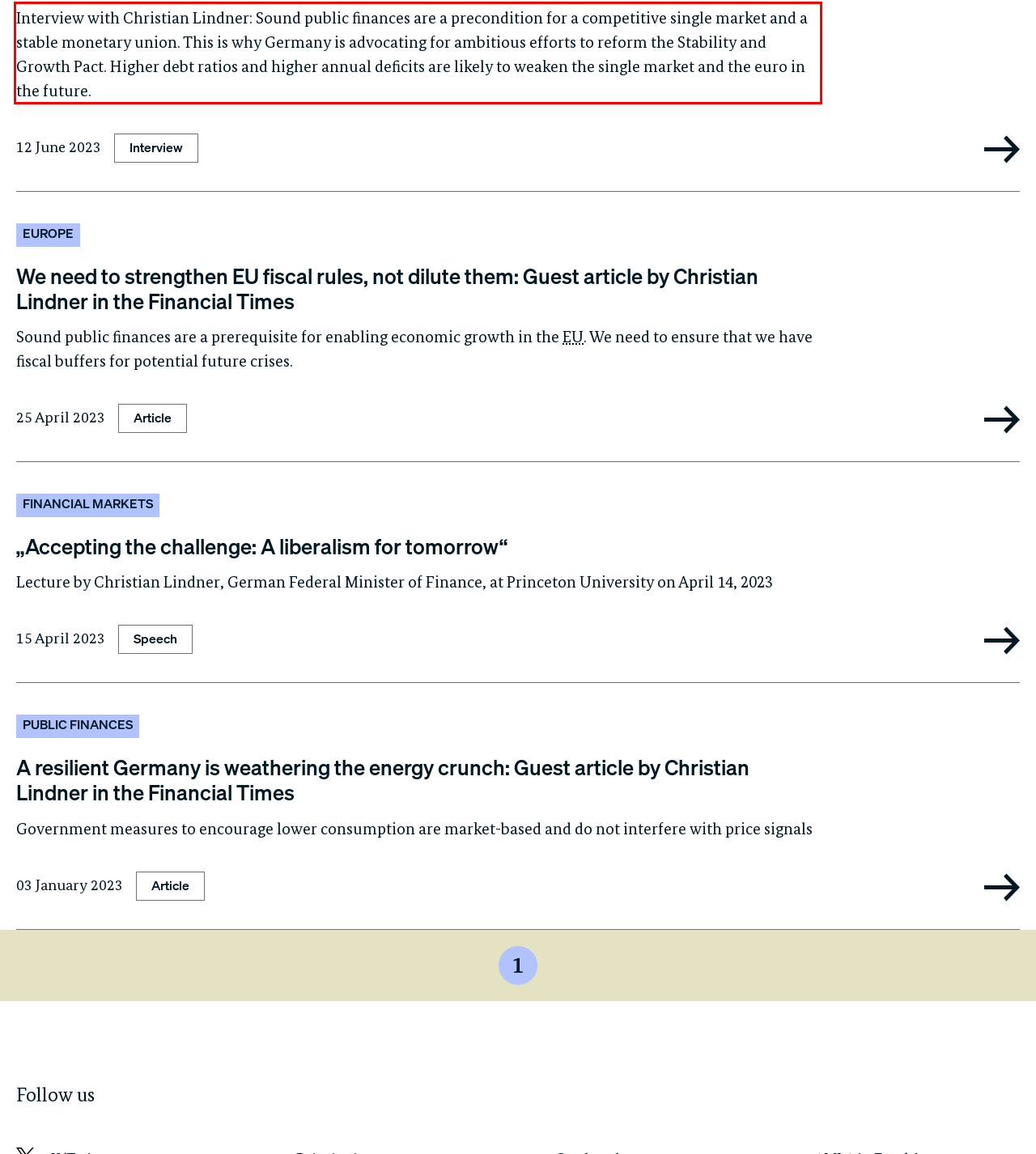Given a screenshot of a webpage, identify the red bounding box and perform OCR to recognize the text within that box.

Interview with Christian Lindner: Sound public finances are a precondition for a competitive single market and a stable monetary union. This is why Germany is advocating for ambitious efforts to reform the Stability and Growth Pact. Higher debt ratios and higher annual deficits are likely to weaken the single market and the euro in the future.